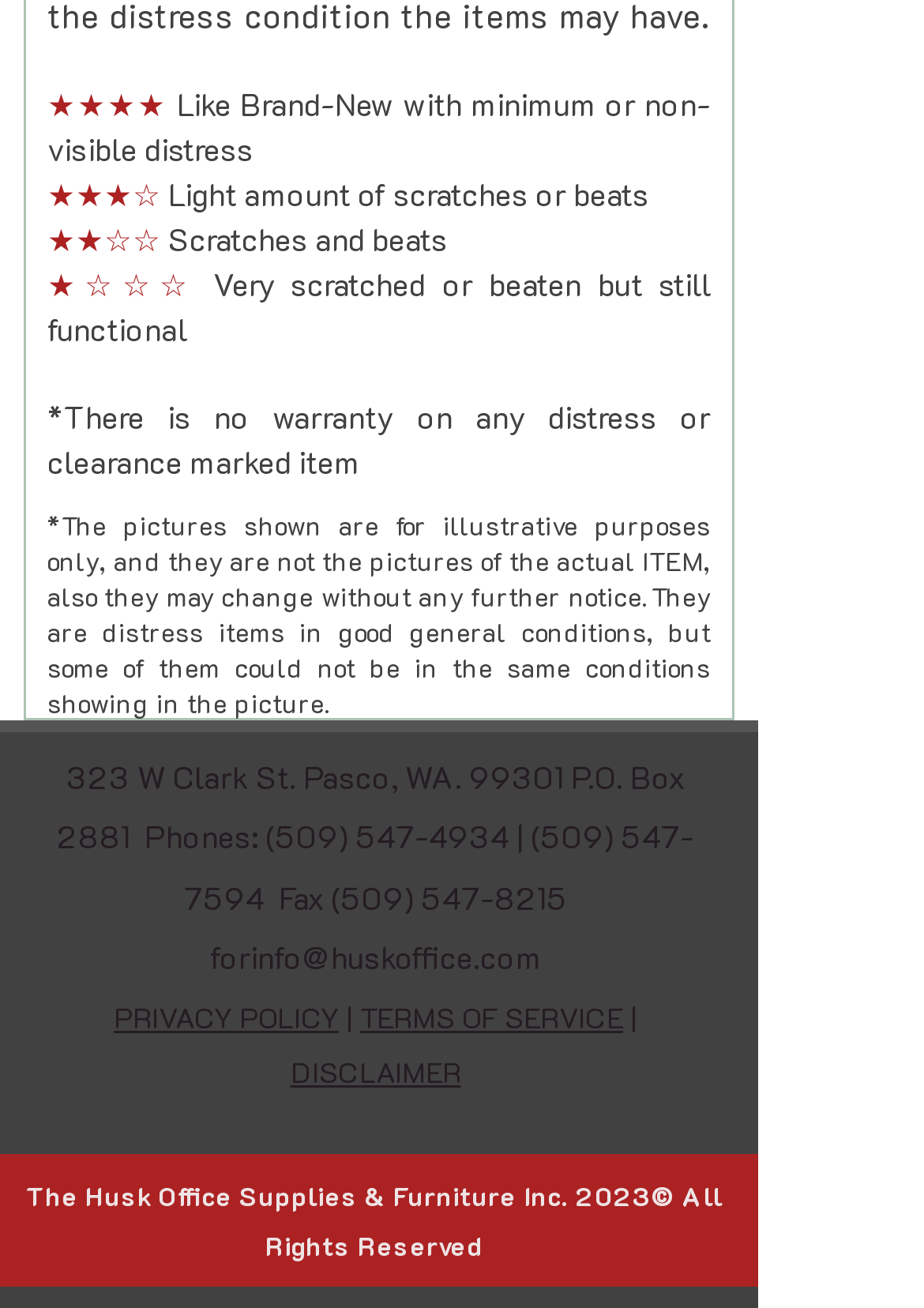What is the rating system used on this webpage?
Using the image as a reference, deliver a detailed and thorough answer to the question.

The webpage uses a star rating system to indicate the condition of items, with five stars being 'Like Brand-New' and one star being 'Very scratched or beaten but still functional'.